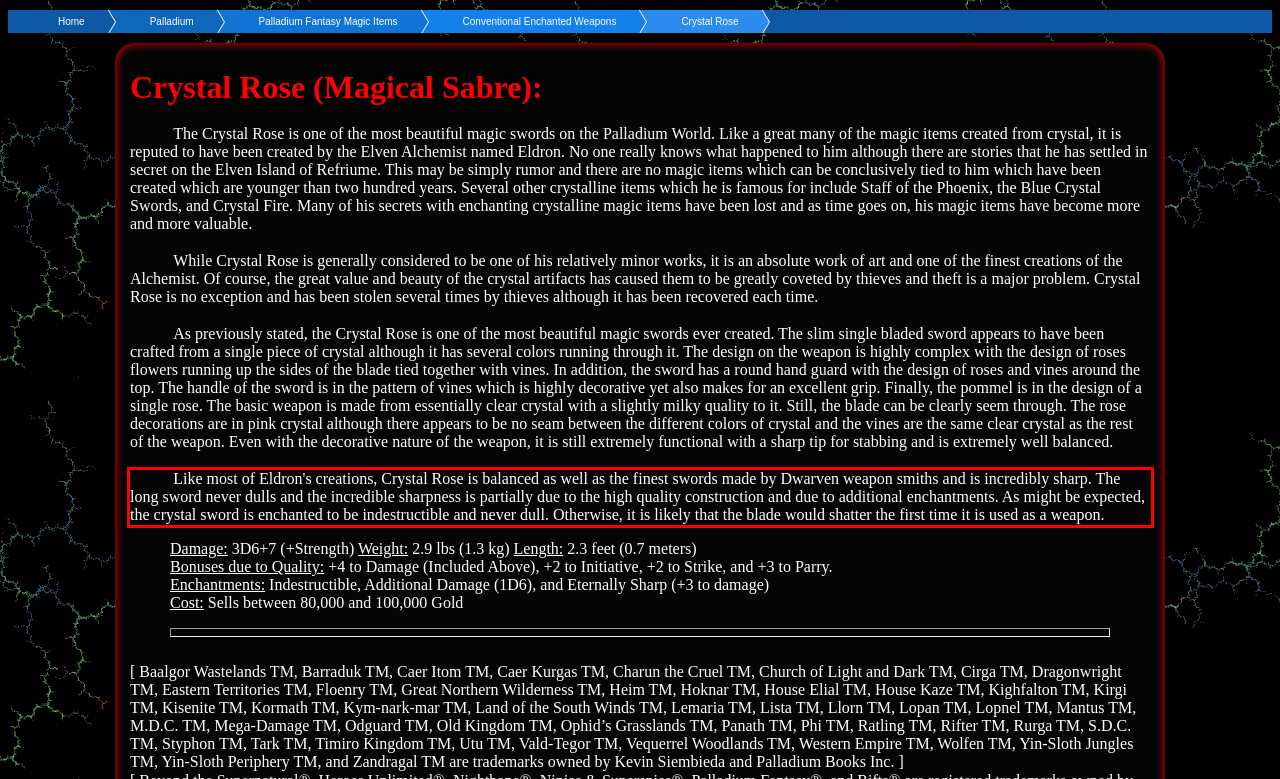Identify the text inside the red bounding box on the provided webpage screenshot by performing OCR.

Like most of Eldron's creations, Crystal Rose is balanced as well as the finest swords made by Dwarven weapon smiths and is incredibly sharp. The long sword never dulls and the incredible sharpness is partially due to the high quality construction and due to additional enchantments. As might be expected, the crystal sword is enchanted to be indestructible and never dull. Otherwise, it is likely that the blade would shatter the first time it is used as a weapon.